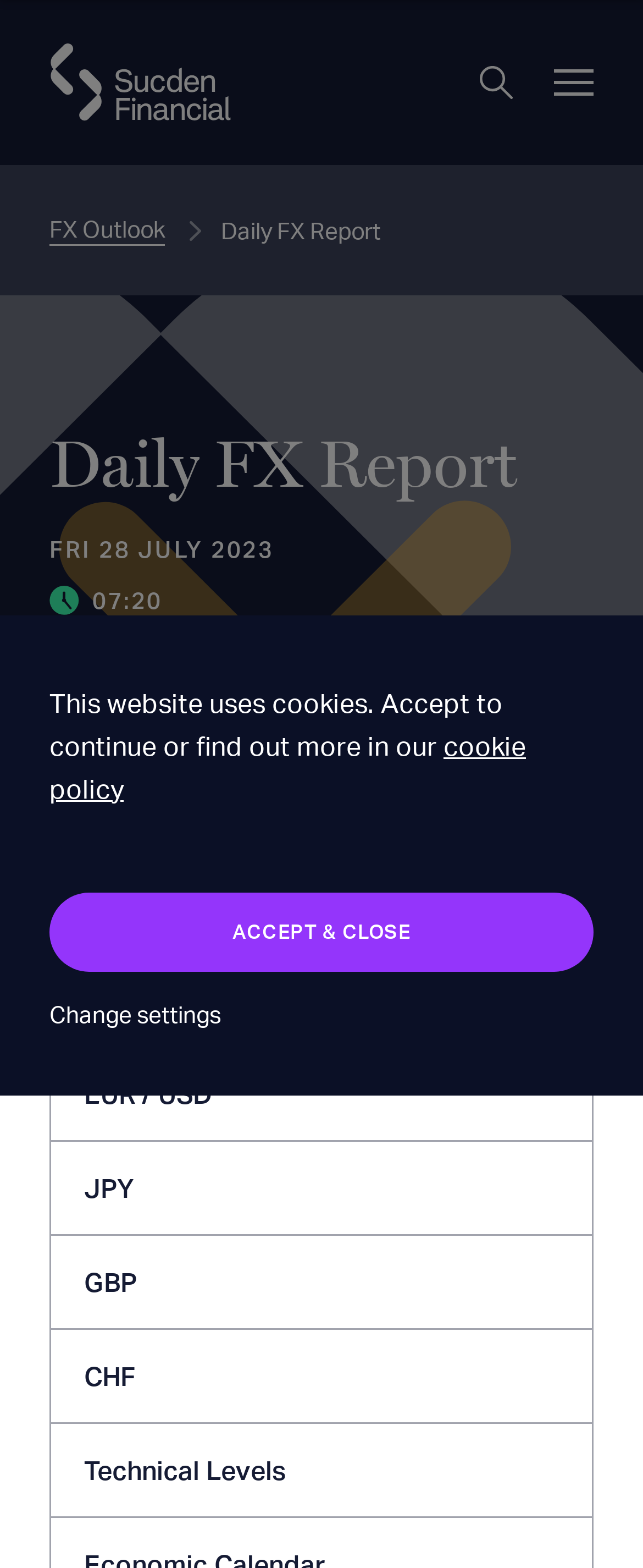Create a detailed summary of the webpage's content and design.

The webpage is a daily forex analysis and commentary report for July 28th, 2023. At the top left, there is a logo of Sucden Financial, accompanied by a link to the company's website. Next to the logo, there is a search button with a magnifying glass icon. On the top right, there is an "Open Navigation" button.

Below the top navigation, there is a heading that reads "Daily FX Report" with the date "FRI 28 JULY 2023" and the time "07:20" displayed below it. There are three buttons on the right side of the heading: "Share", "PDF", and "Print", each accompanied by an icon.

The main content of the webpage is divided into sections. The first section has a title "CONTENTS" and lists several currency pairs, including EUR/USD, JPY, GBP, and CHF, as well as a link to "Technical Levels". Each link is displayed on a new line, with the first item starting from the top left of the section.

At the bottom of the webpage, there is a notification about the website's cookie policy. The notification includes a message, a link to the cookie policy, and two buttons: "ACCEPT & CLOSE" and "Change settings". Below the notification, there are three checkboxes for cookie preferences: "Necessary", "Statistics", and "Marketing", each with a brief description and a label. Finally, there is a "Save preferences" button at the bottom right.

Throughout the webpage, there are several images, including icons for the search button, share button, and cookie policy notification.